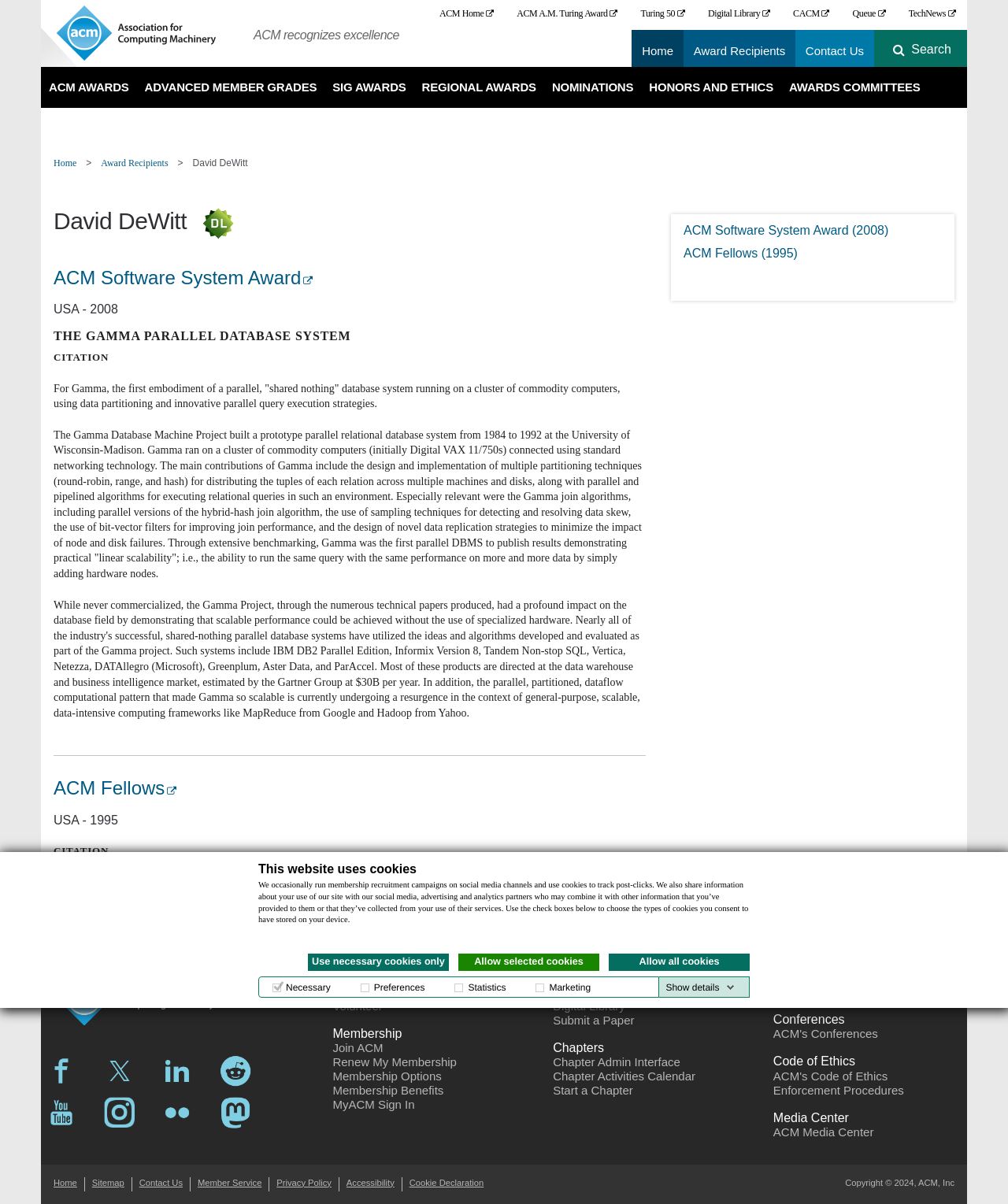Generate a thorough description of the webpage.

This webpage is dedicated to the ACM Award Recipient page. At the top, there is a navigation bar with links to various ACM pages, including the home page, digital library, and tech news. Below the navigation bar, there is a banner with the ACM logo and a search input field.

The main content of the page is divided into two sections. On the left side, there is a list of links to various ACM awards, including the A.M. Turing Award, ACM Prize in Computing, and ACM Distinguished Service Award, among others.

On the right side, there is a section with three blocks of content. The first block features a heading "Giving Credit where Credit Is Due" and a paragraph of text. Below this, there are two blocks with images and links to news articles about the 2023 ACM A.M. Turing Award recipient and the 2023 ACM Fellows and Distinguished Members.

At the bottom of the page, there is a cookie consent dialog with a heading "This website uses cookies" and a paragraph of text explaining the use of cookies on the website. The dialog also includes checkboxes to select the types of cookies to consent to and links to choose the types of cookies to allow.

Overall, the webpage has a clean and organized layout, with clear headings and concise text. The use of images and links adds visual interest and provides additional information about the ACM awards and recipients.